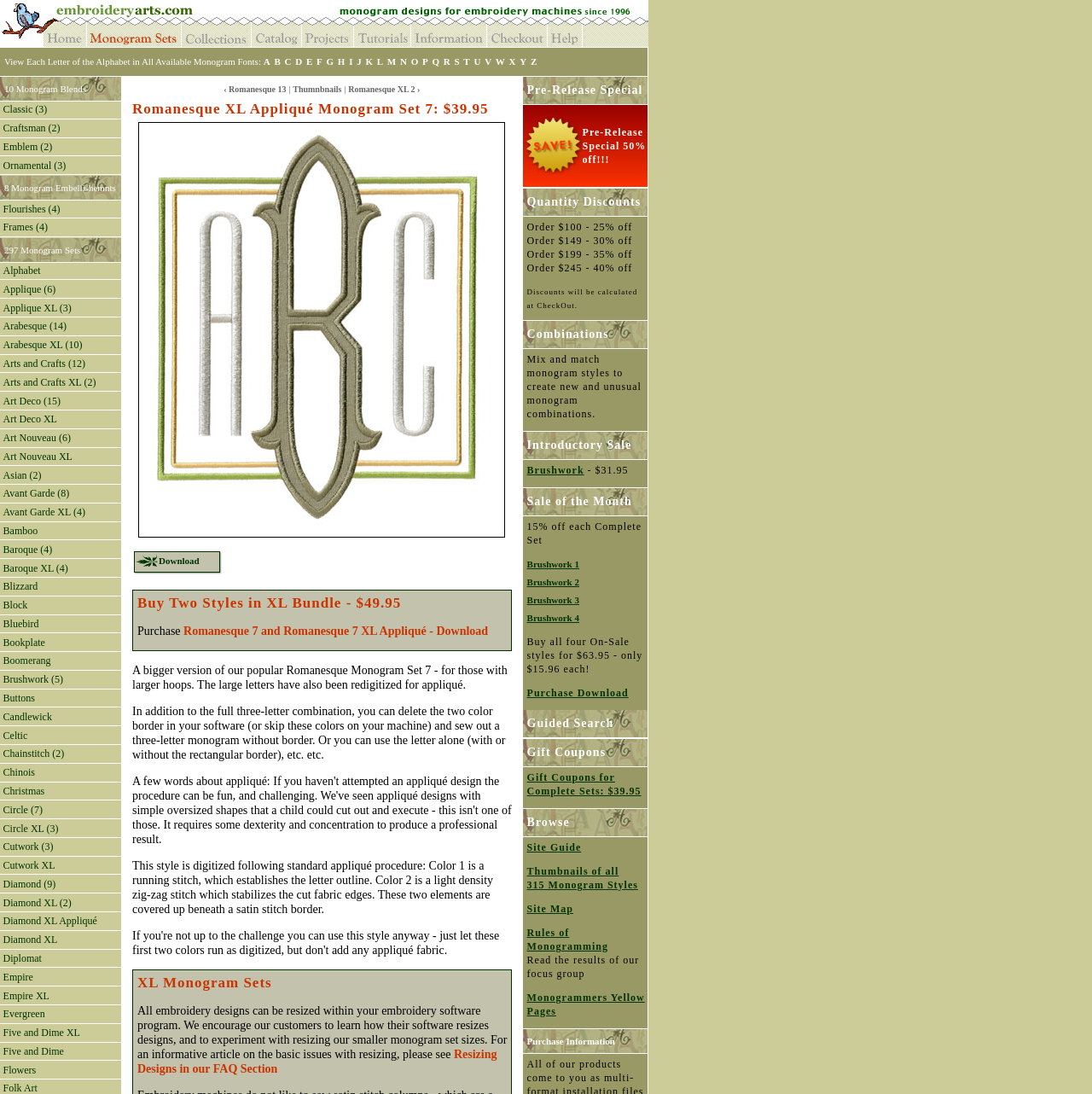Please determine the bounding box coordinates for the element with the description: "Arts and Crafts XL (2)".

[0.0, 0.342, 0.111, 0.357]